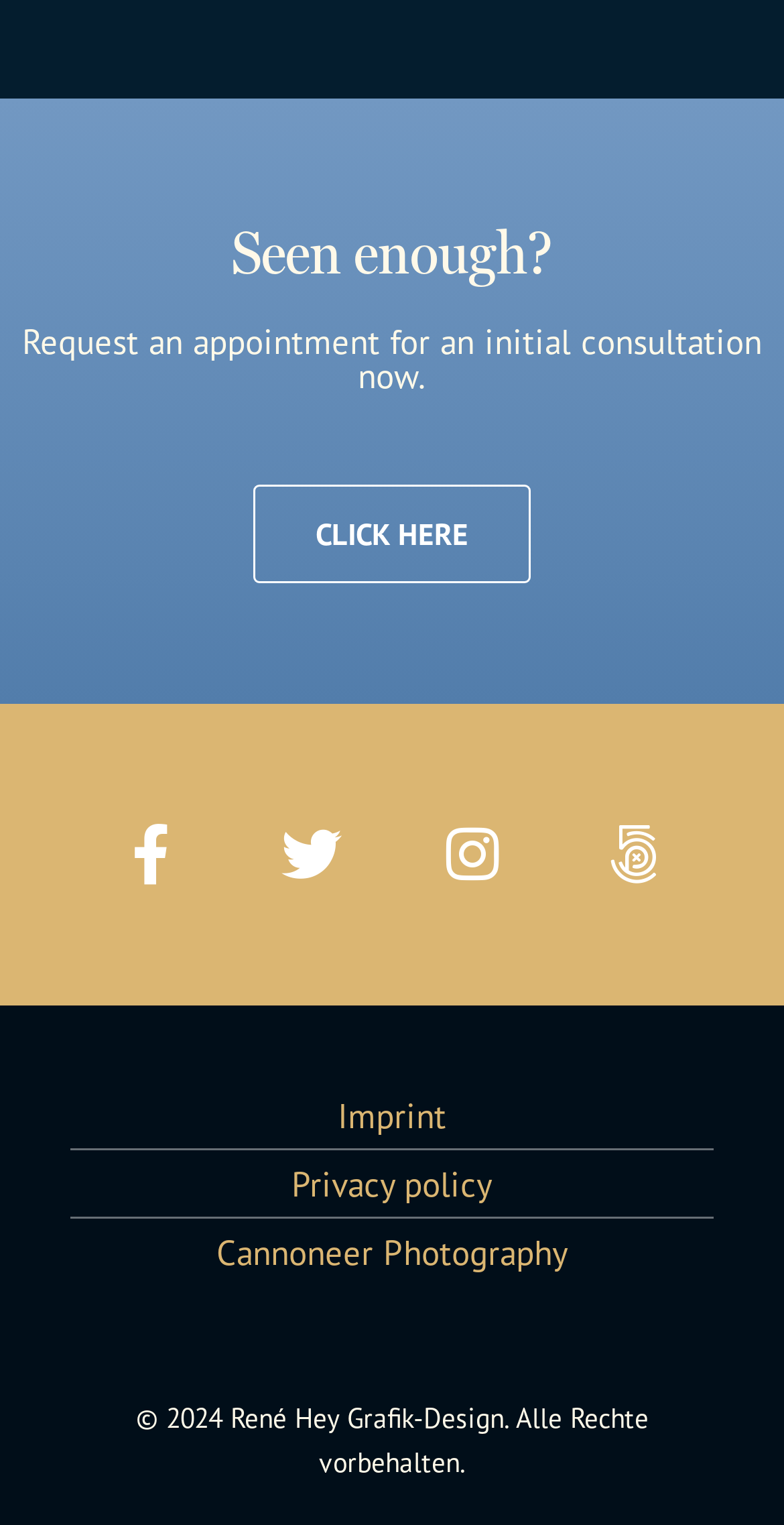Specify the bounding box coordinates of the element's region that should be clicked to achieve the following instruction: "Check Privacy policy". The bounding box coordinates consist of four float numbers between 0 and 1, in the format [left, top, right, bottom].

[0.1, 0.754, 0.9, 0.798]